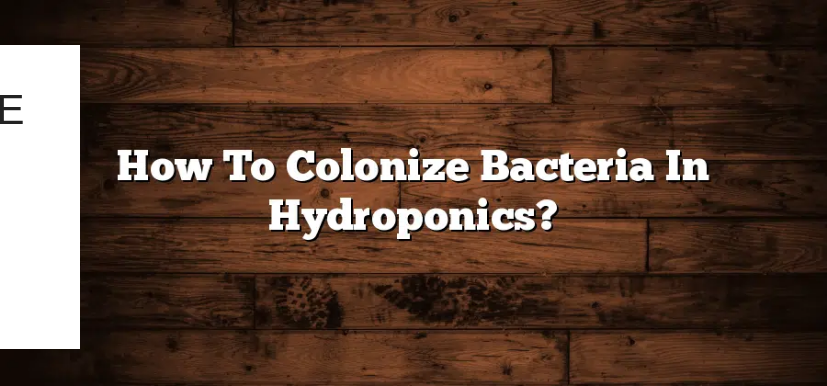Carefully examine the image and provide an in-depth answer to the question: What color is the font of the title?

The caption describes the font of the title as 'bold, white', indicating that the color of the font is white.